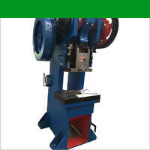Describe all the aspects of the image extensively.

The image features a "150 Ton C Type Power Press Machine," a robust piece of industrial equipment designed for metalworking applications. This machine is characterized by its sturdy construction and high operational efficiency, ideal for bending and shaping sheet metal. The design incorporates a powerful press mechanism, ensuring consistent performance in demanding environments. It stands on a stable base, highlighting its functionality and reliability in industrial settings. This model is known for its user-friendly features, making it a valuable asset for businesses focused on metal fabrication.